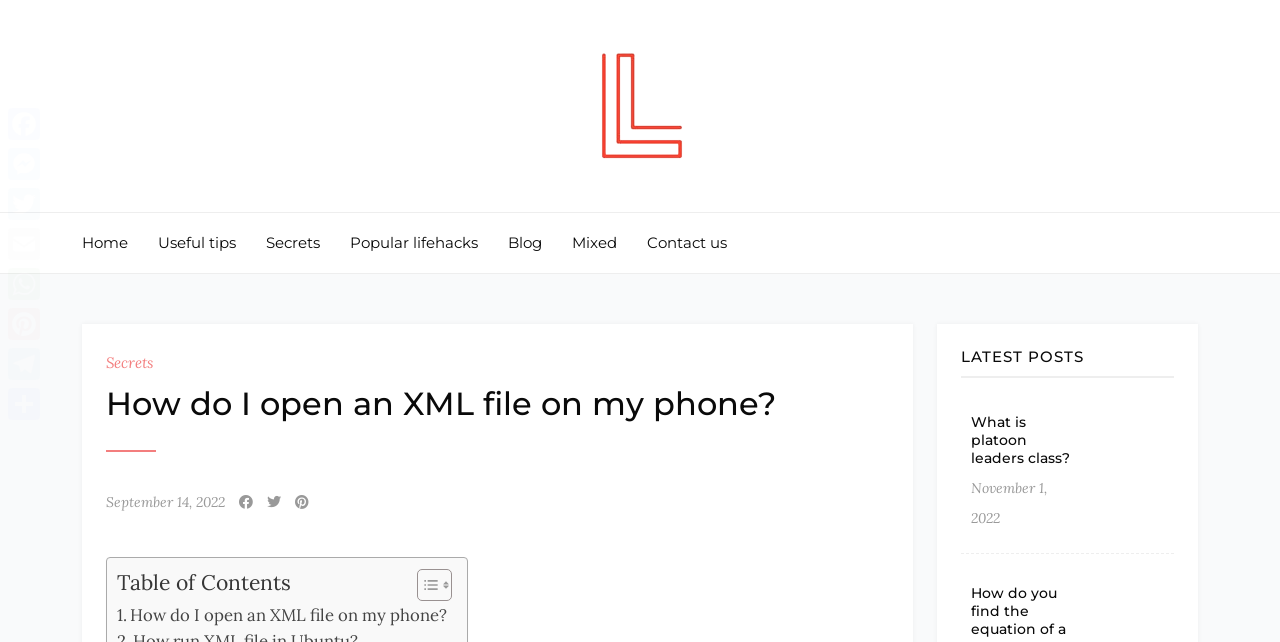Specify the bounding box coordinates of the region I need to click to perform the following instruction: "Leave a comment". The coordinates must be four float numbers in the range of 0 to 1, i.e., [left, top, right, bottom].

None